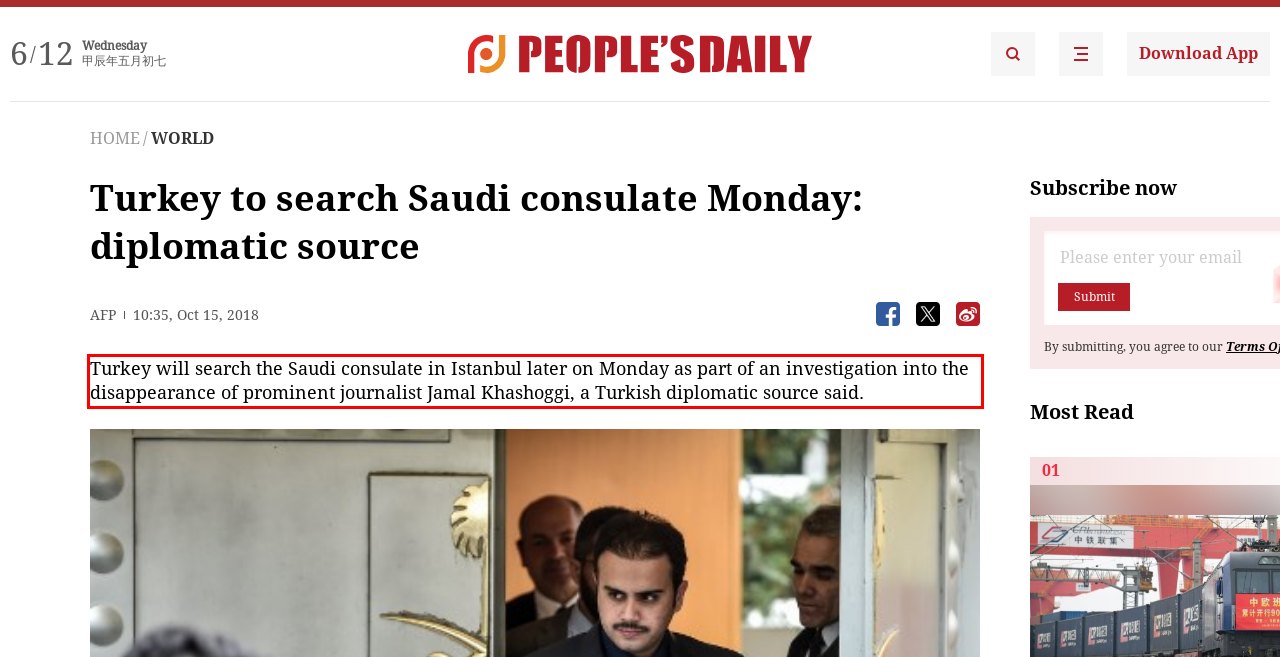You are provided with a screenshot of a webpage that includes a red bounding box. Extract and generate the text content found within the red bounding box.

Turkey will search the Saudi consulate in Istanbul later on Monday as part of an investigation into the disappearance of prominent journalist Jamal Khashoggi, a Turkish diplomatic source said.